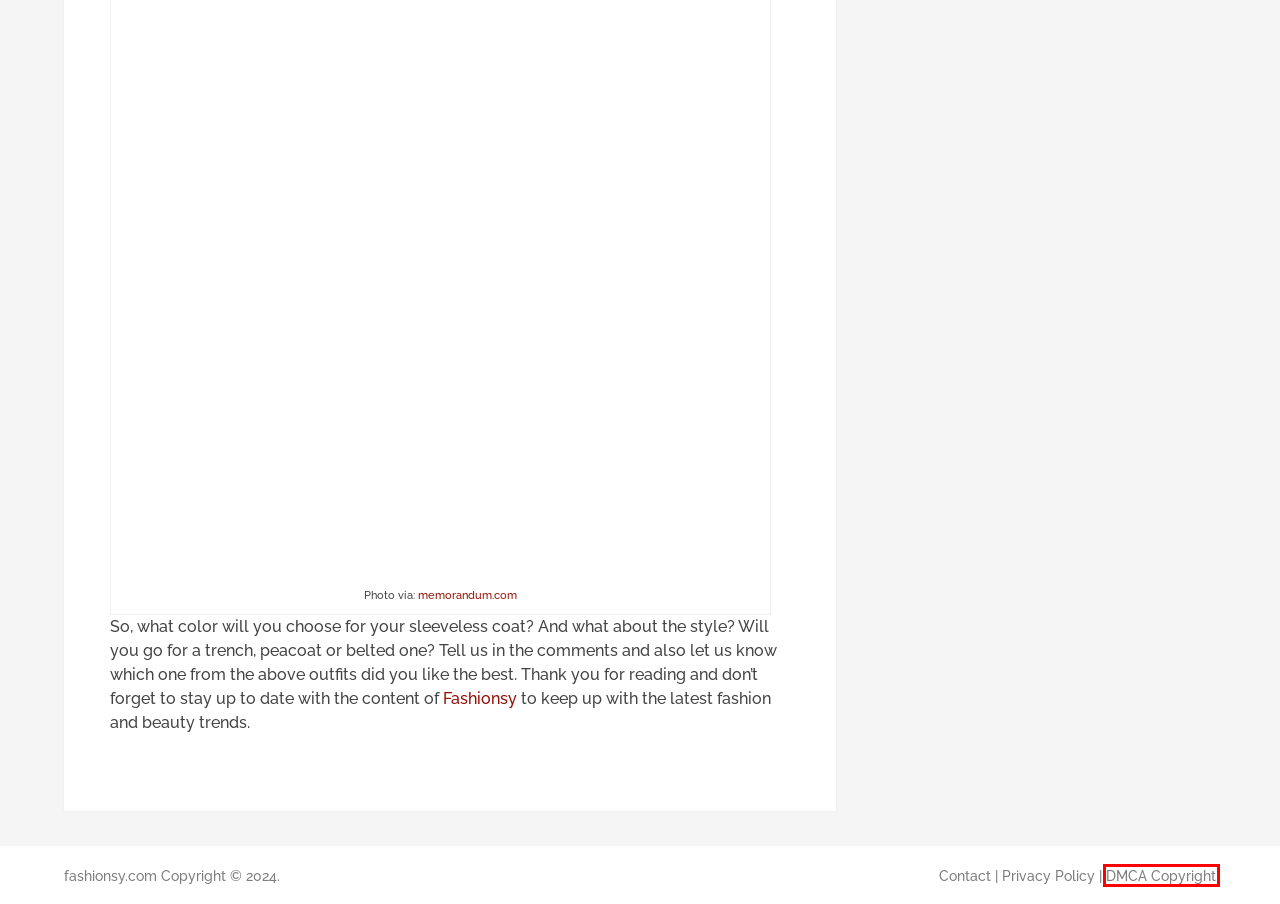You are given a screenshot depicting a webpage with a red bounding box around a UI element. Select the description that best corresponds to the new webpage after clicking the selected element. Here are the choices:
A. Privacy policy - fashionsy.com
B. Hairstyles Archives - fashionsy.com
C. DMCA Copyright Infringement Notification - fashionsy.com
D. Nail Designs Archives - fashionsy.com
E. Long Vests | Hello Fashion
F. Contact us - fashionsy.com
G. Sleeveless Coats and Bodysuits: Memorandum
H. 15 Back To School Polyvore Combos You Need To See - fashionsy.com

C